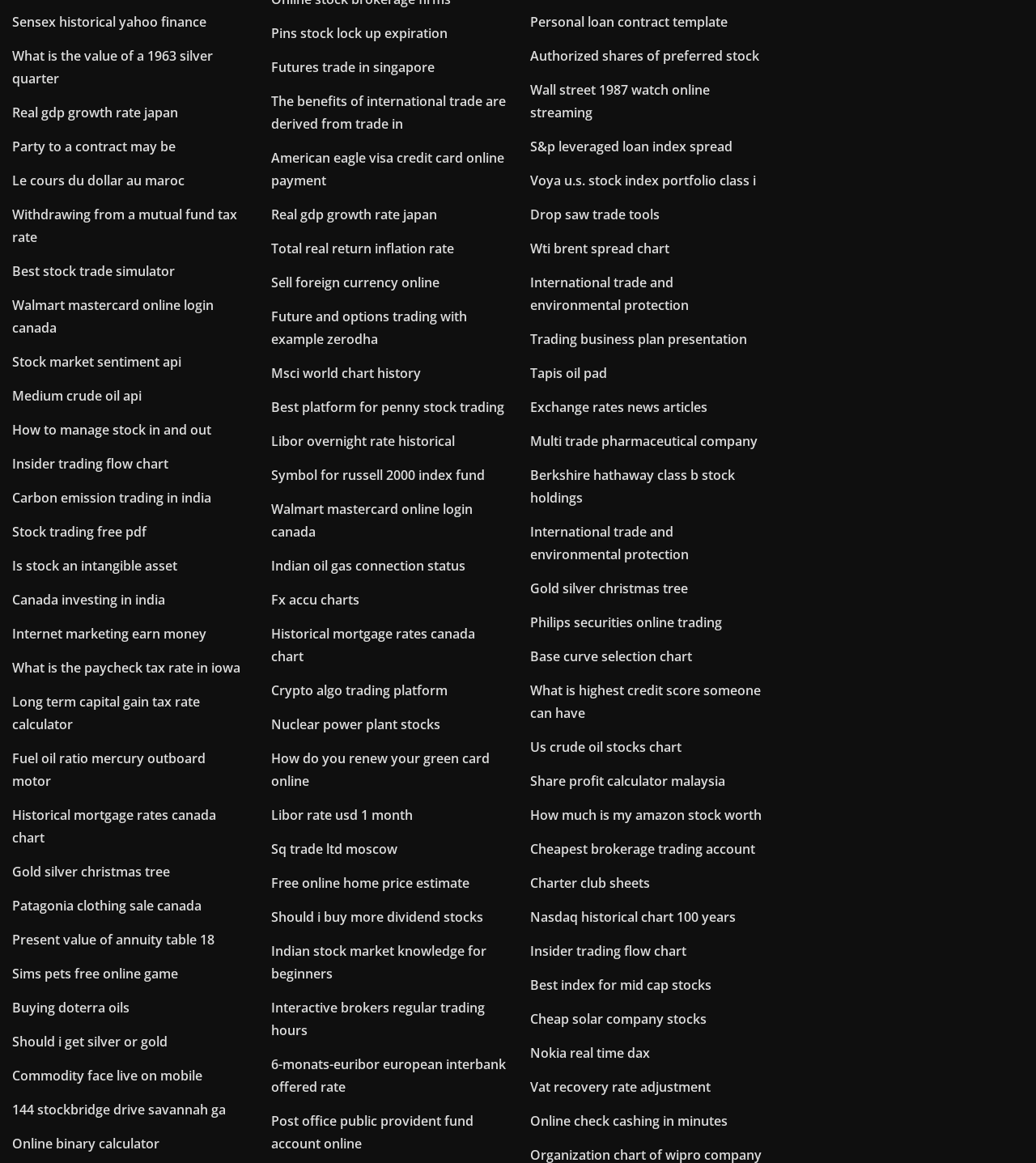What is the topic of the link at the bottom of the webpage?
Examine the image closely and answer the question with as much detail as possible.

The last link on the webpage is 'Cheapest brokerage trading account', which suggests that the topic of this link is related to finding the most affordable brokerage trading account.